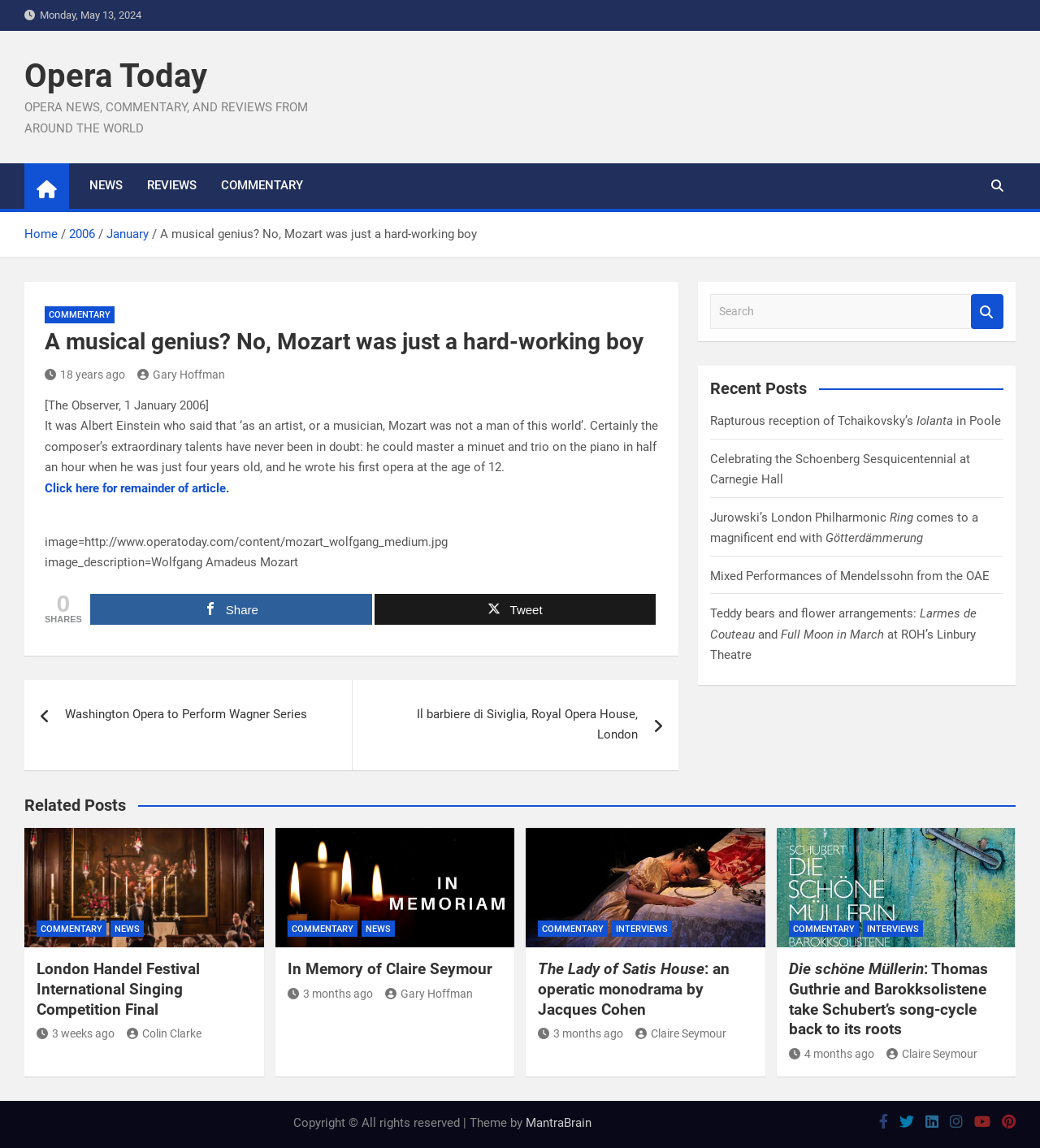Determine the bounding box coordinates of the target area to click to execute the following instruction: "Search for something."

[0.683, 0.256, 0.934, 0.287]